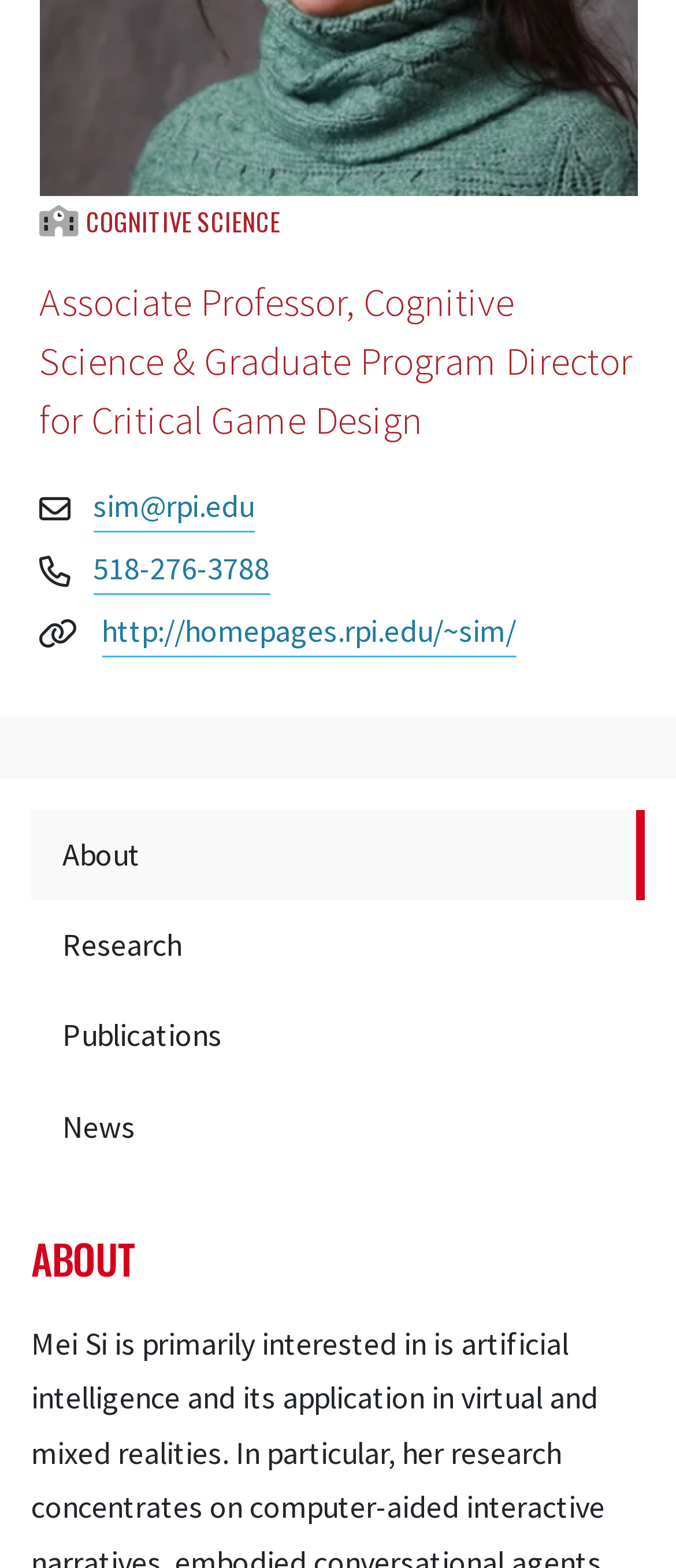Use the details in the image to answer the question thoroughly: 
What is the URL of the professor's homepage?

The URL of the professor's homepage is provided as a link on the webpage, which is 'http://homepages.rpi.edu/~sim/'.